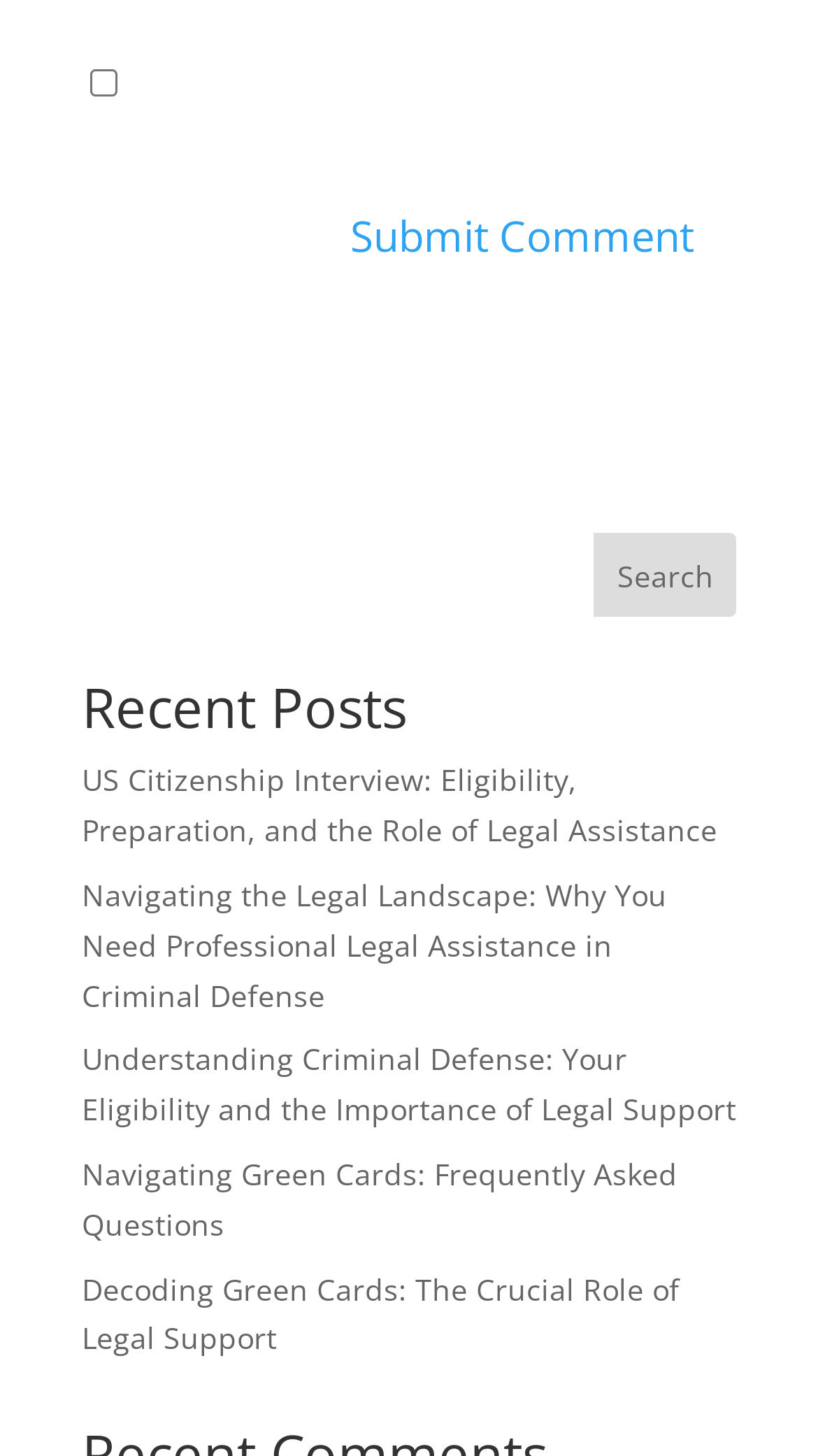Analyze the image and deliver a detailed answer to the question: What is the last recent post about?

The last recent post is titled 'Decoding Green Cards: The Crucial Role of Legal Support' which suggests that it is about Green Cards and their relation to legal support.